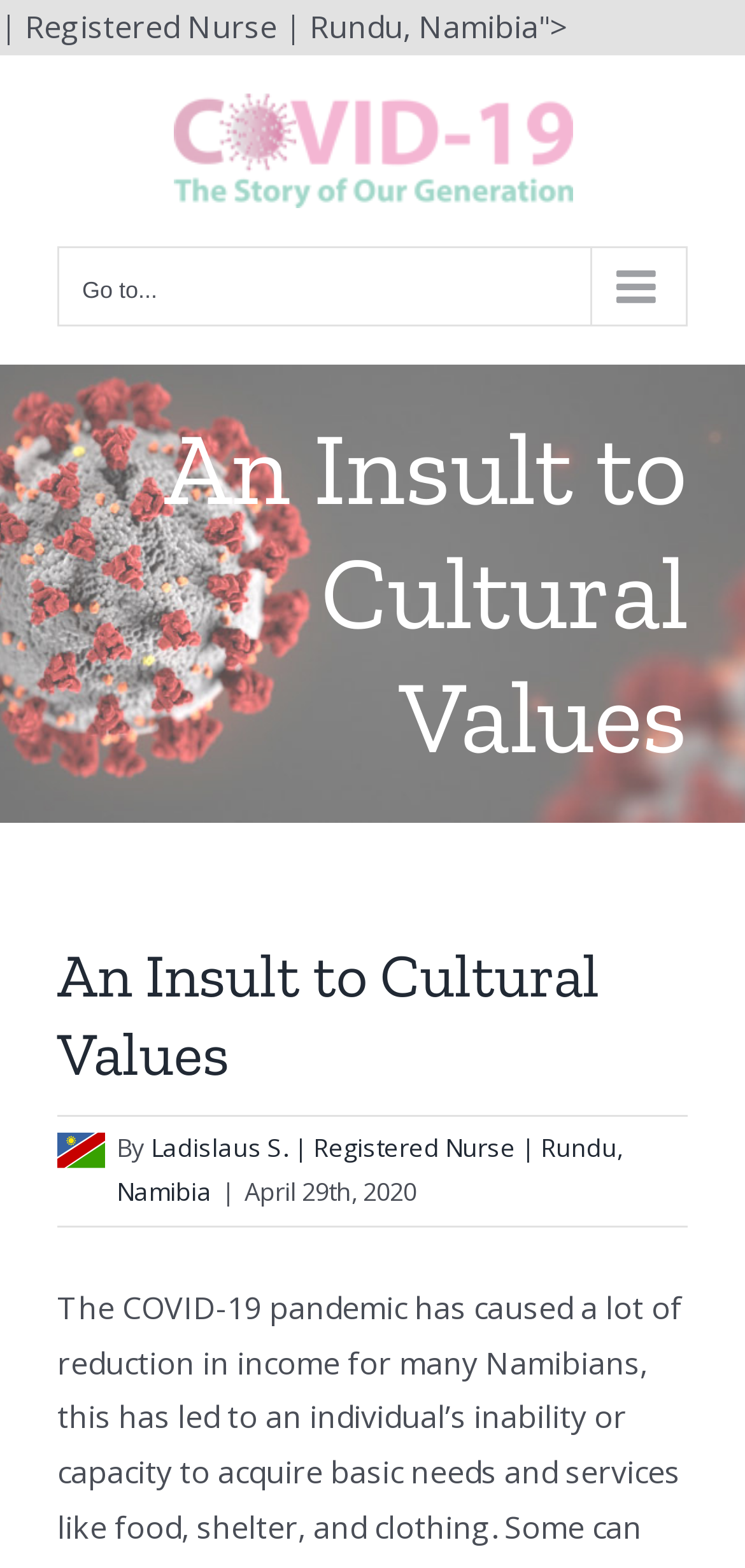Please provide a one-word or phrase answer to the question: 
Who is the author of the article?

Ladislaus S.